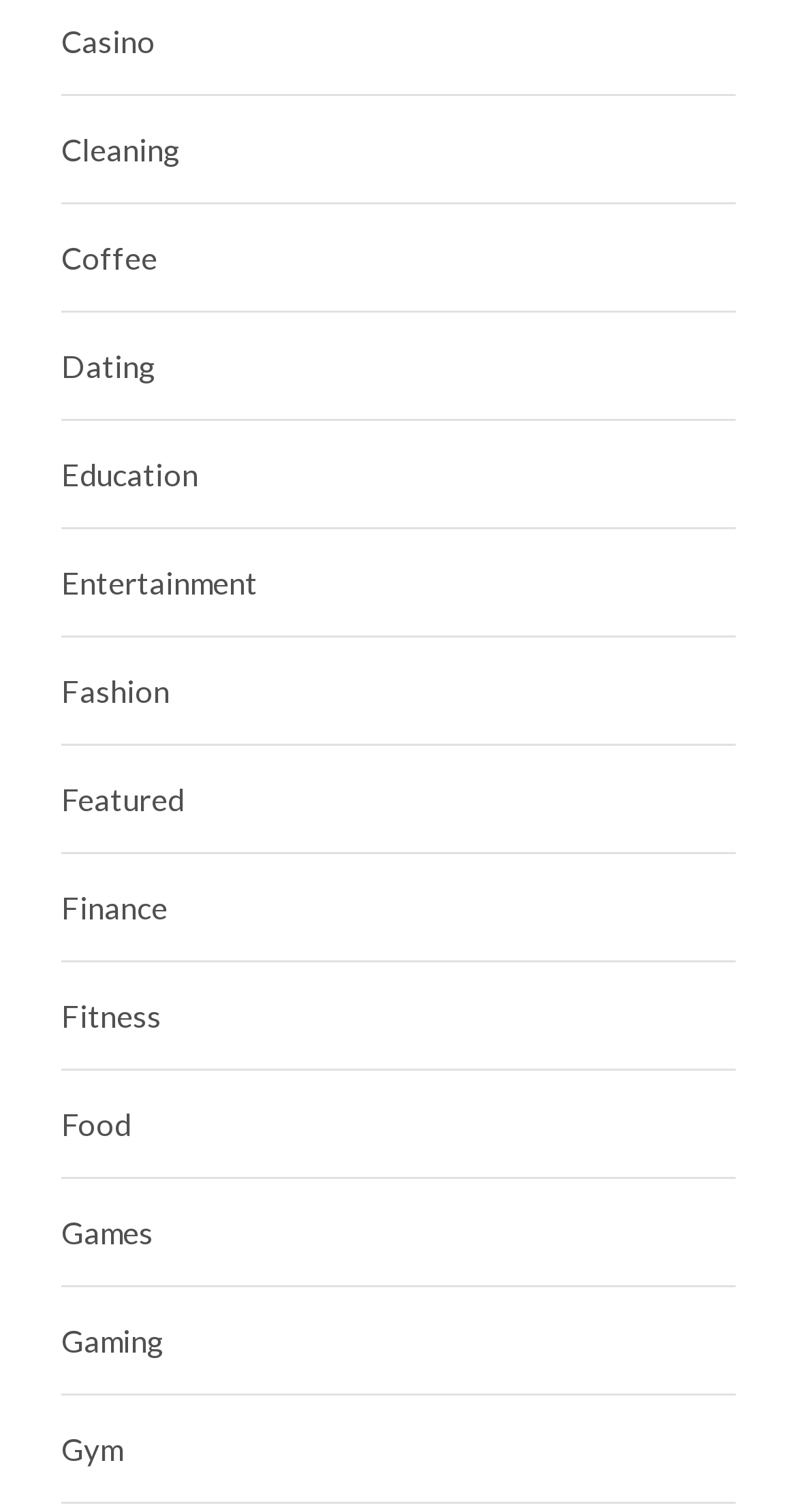Specify the bounding box coordinates for the region that must be clicked to perform the given instruction: "View 'Care and Service Delivery' page".

None